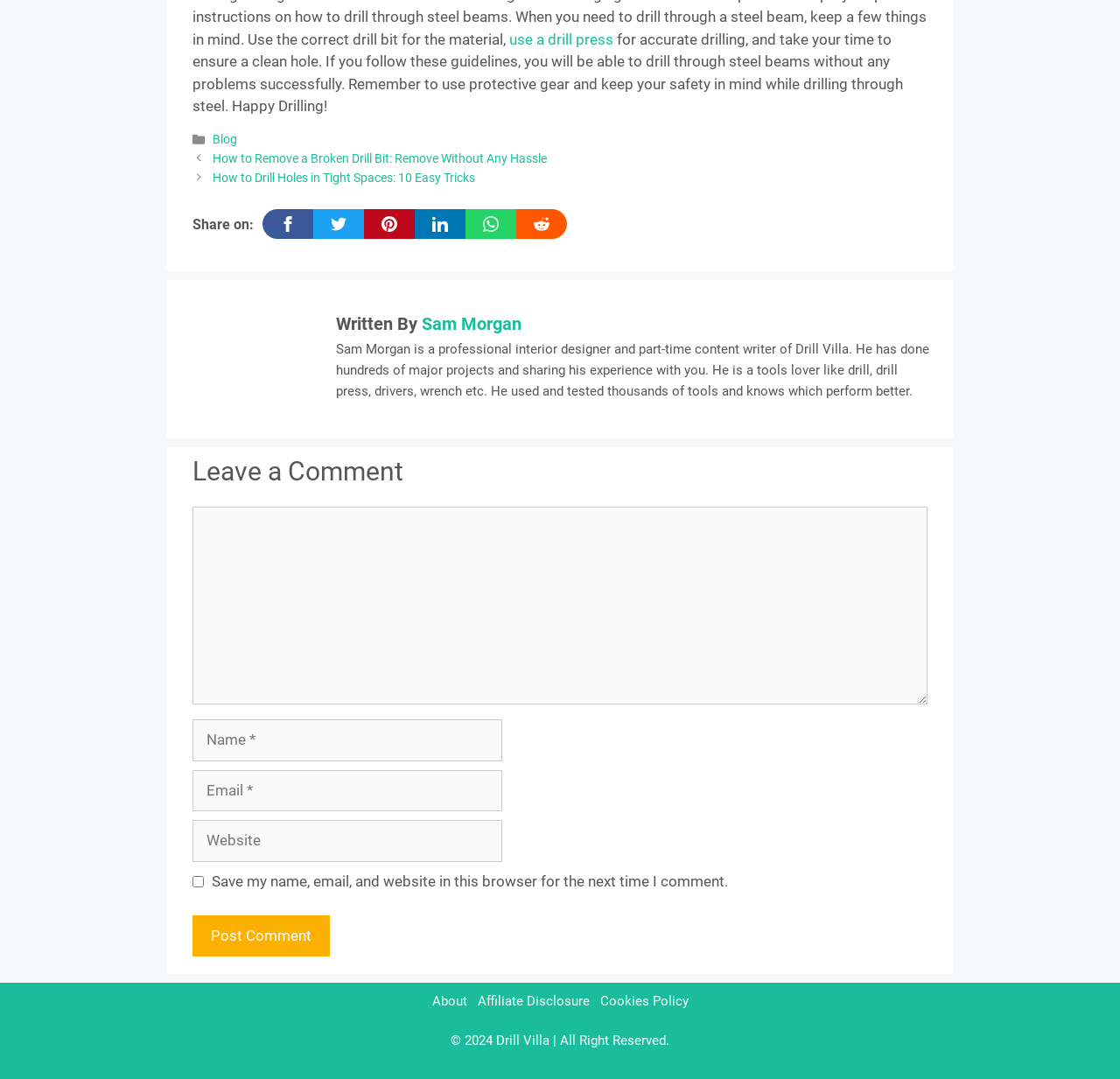What is the name of the website?
Provide a detailed and well-explained answer to the question.

The webpage has a footer section with a copyright notice mentioning 'Drill Villa | All Right Reserved', indicating that Drill Villa is the name of the website.